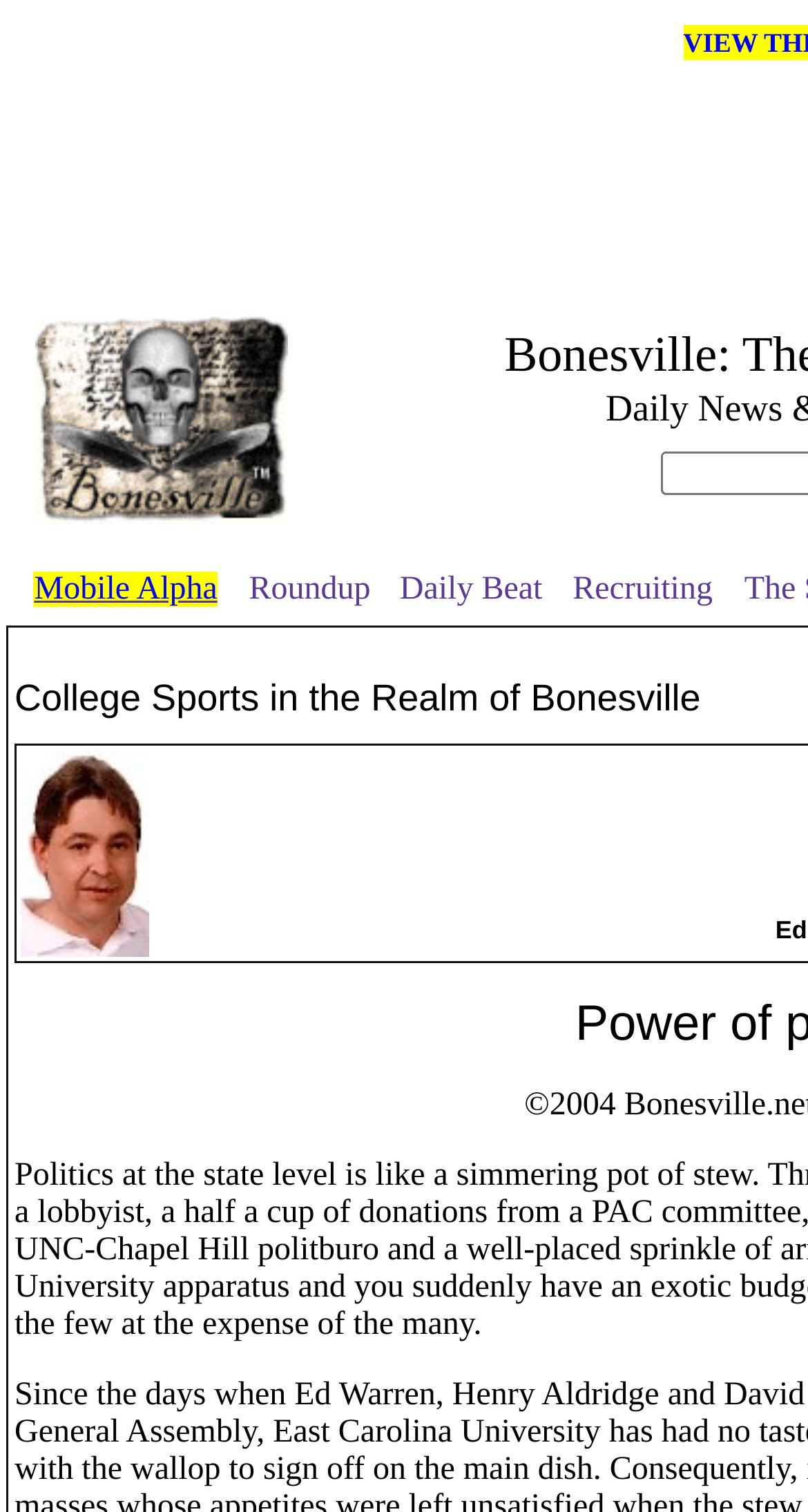Provide a one-word or short-phrase response to the question:
How many links are in the top row?

4